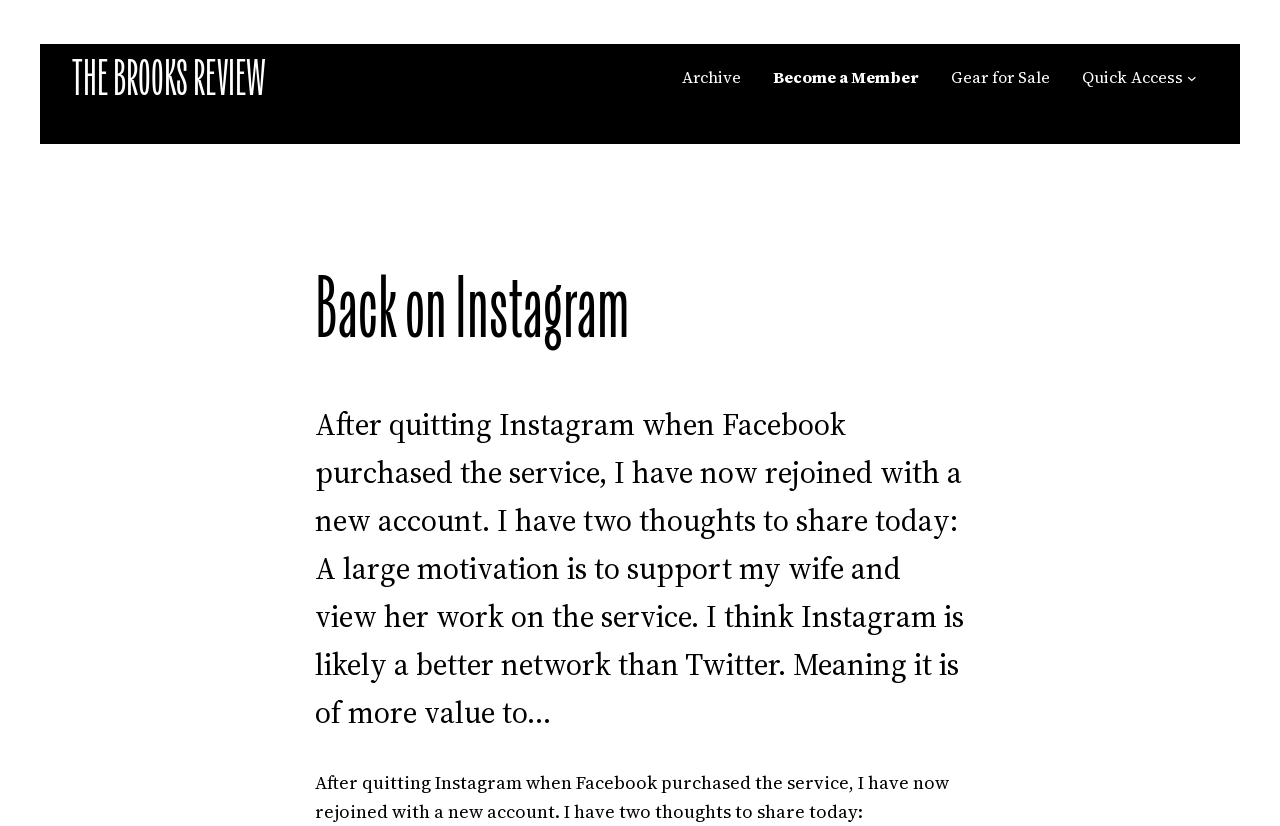Find the bounding box coordinates for the element described here: "Archive".

[0.533, 0.078, 0.579, 0.109]